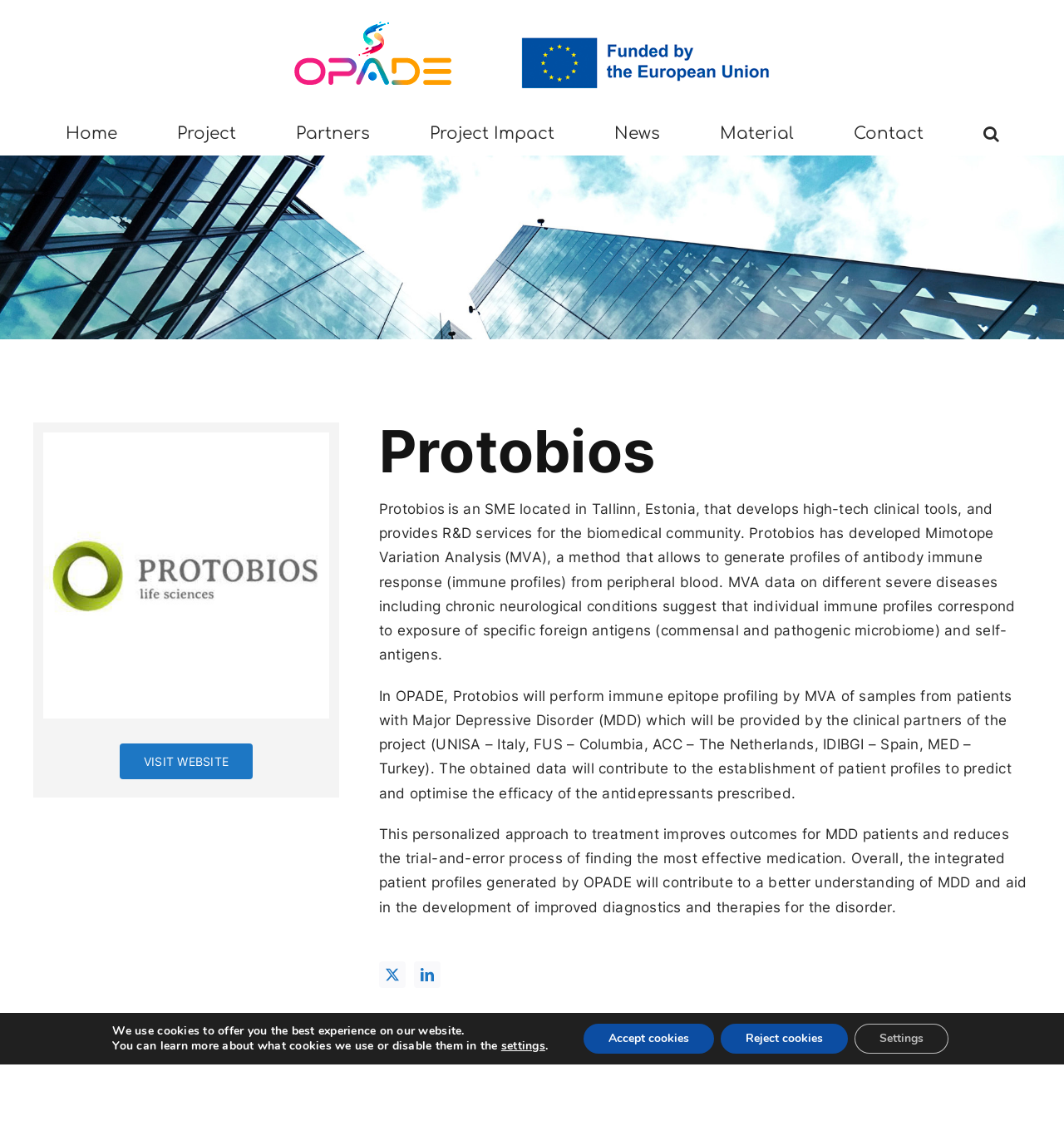Please identify the bounding box coordinates of the area I need to click to accomplish the following instruction: "Visit the website".

[0.112, 0.657, 0.238, 0.689]